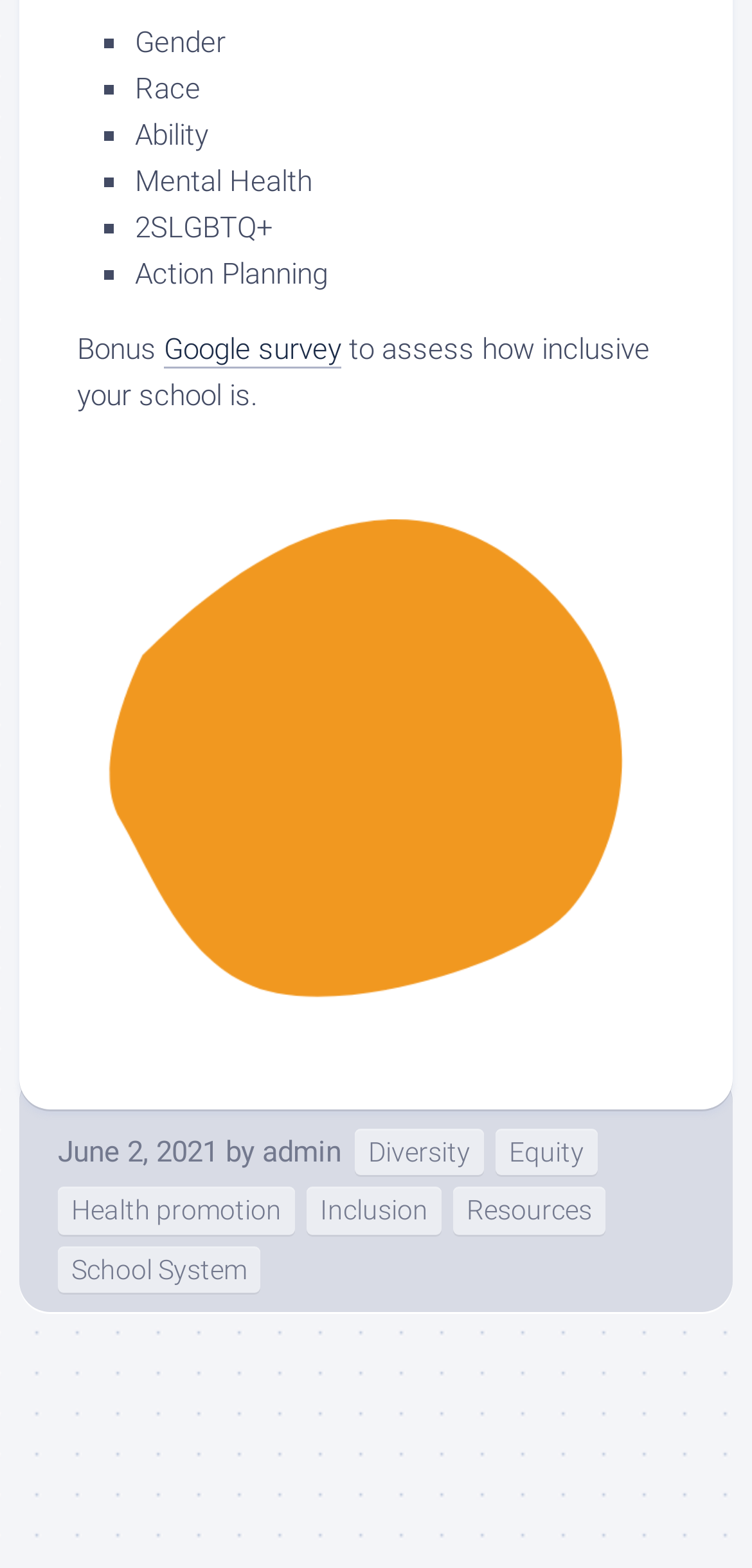What are the categories listed?
Based on the visual information, provide a detailed and comprehensive answer.

The webpage lists several categories, including Gender, Race, Ability, Mental Health, 2SLGBTQ+, and Action Planning, which are indicated by list markers and static text elements.